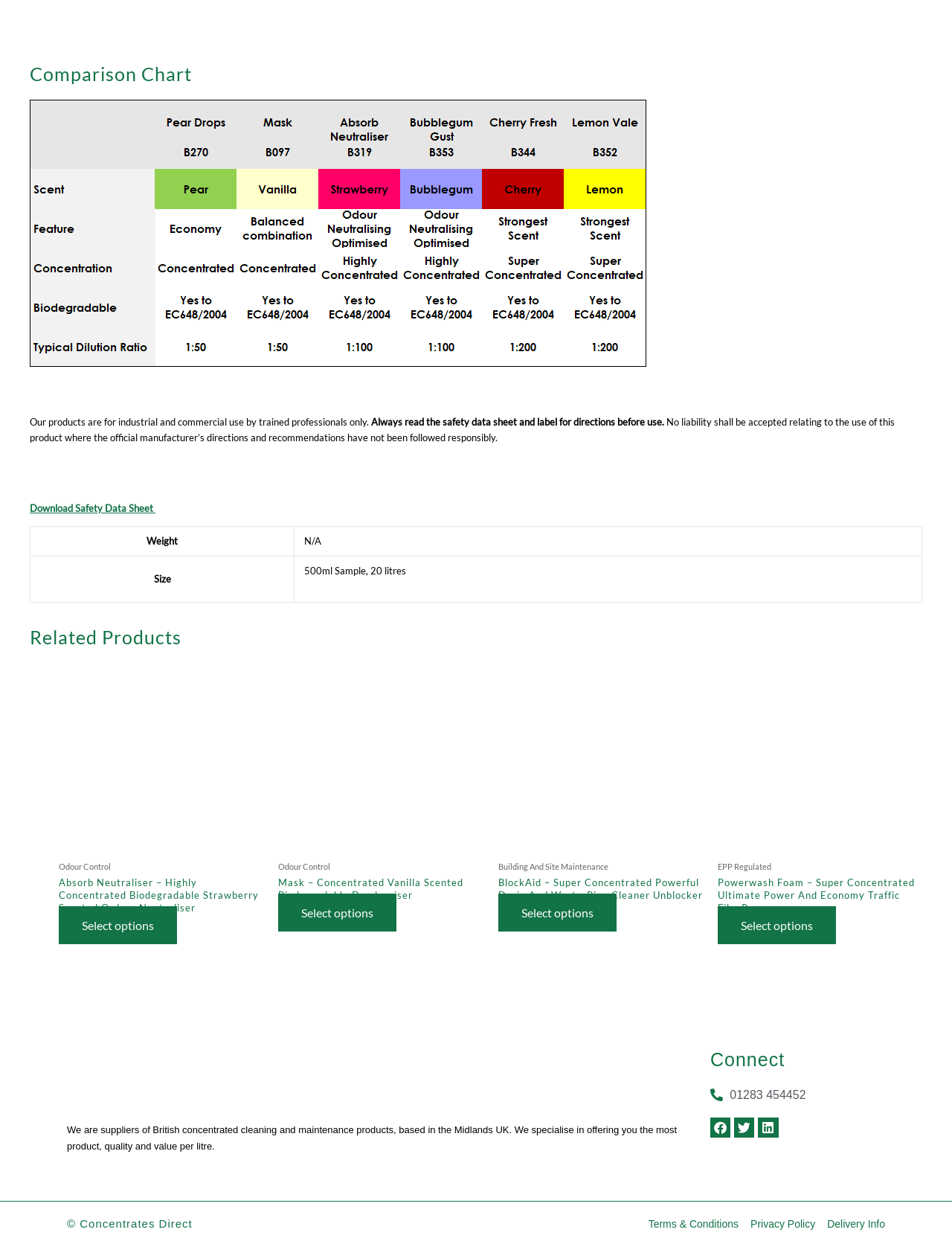What is the company name of the website?
Please answer the question with a single word or phrase, referencing the image.

Concentrates Direct